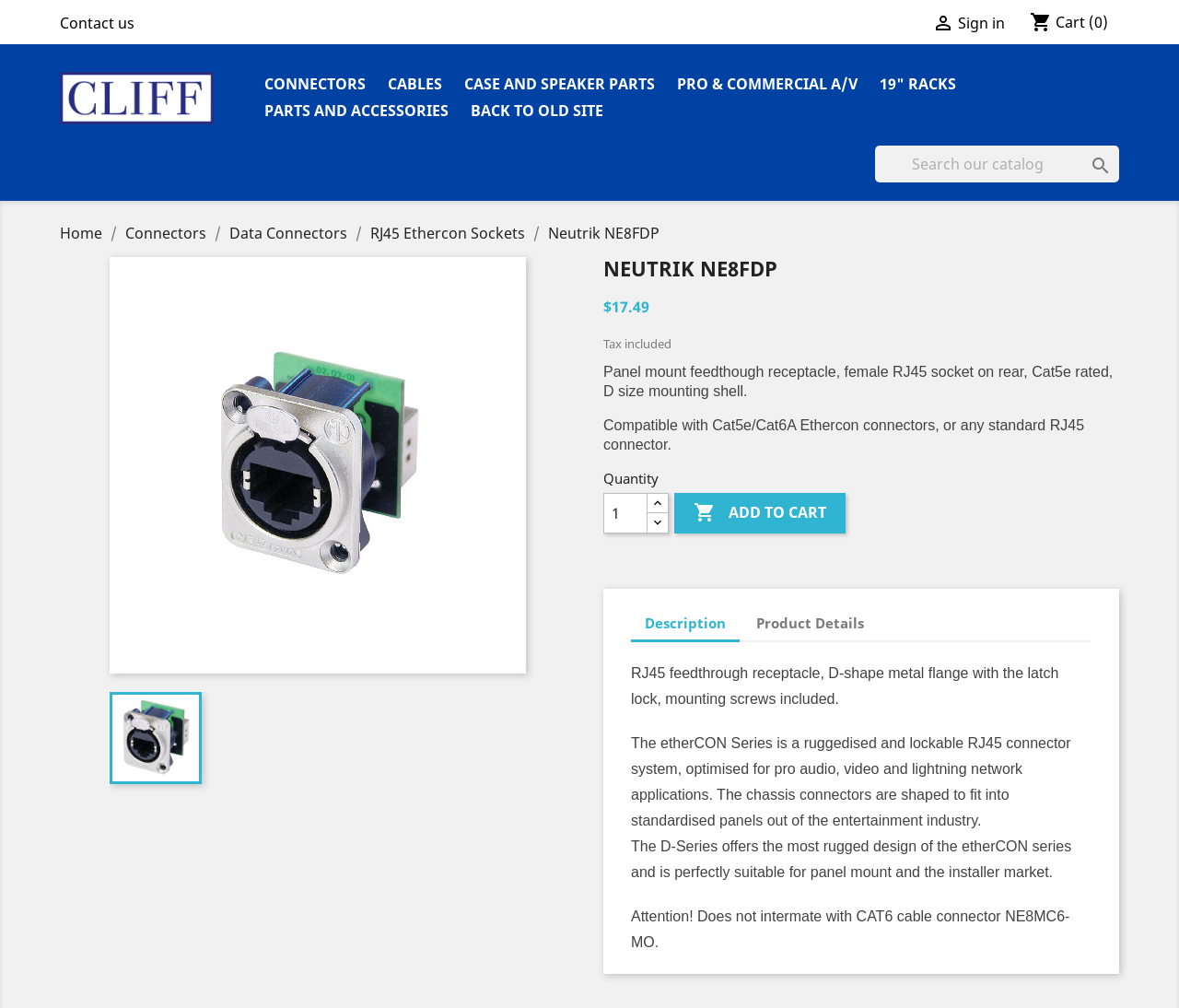Use one word or a short phrase to answer the question provided: 
What is the purpose of the etherCON Series?

Pro audio, video and lightning network applications